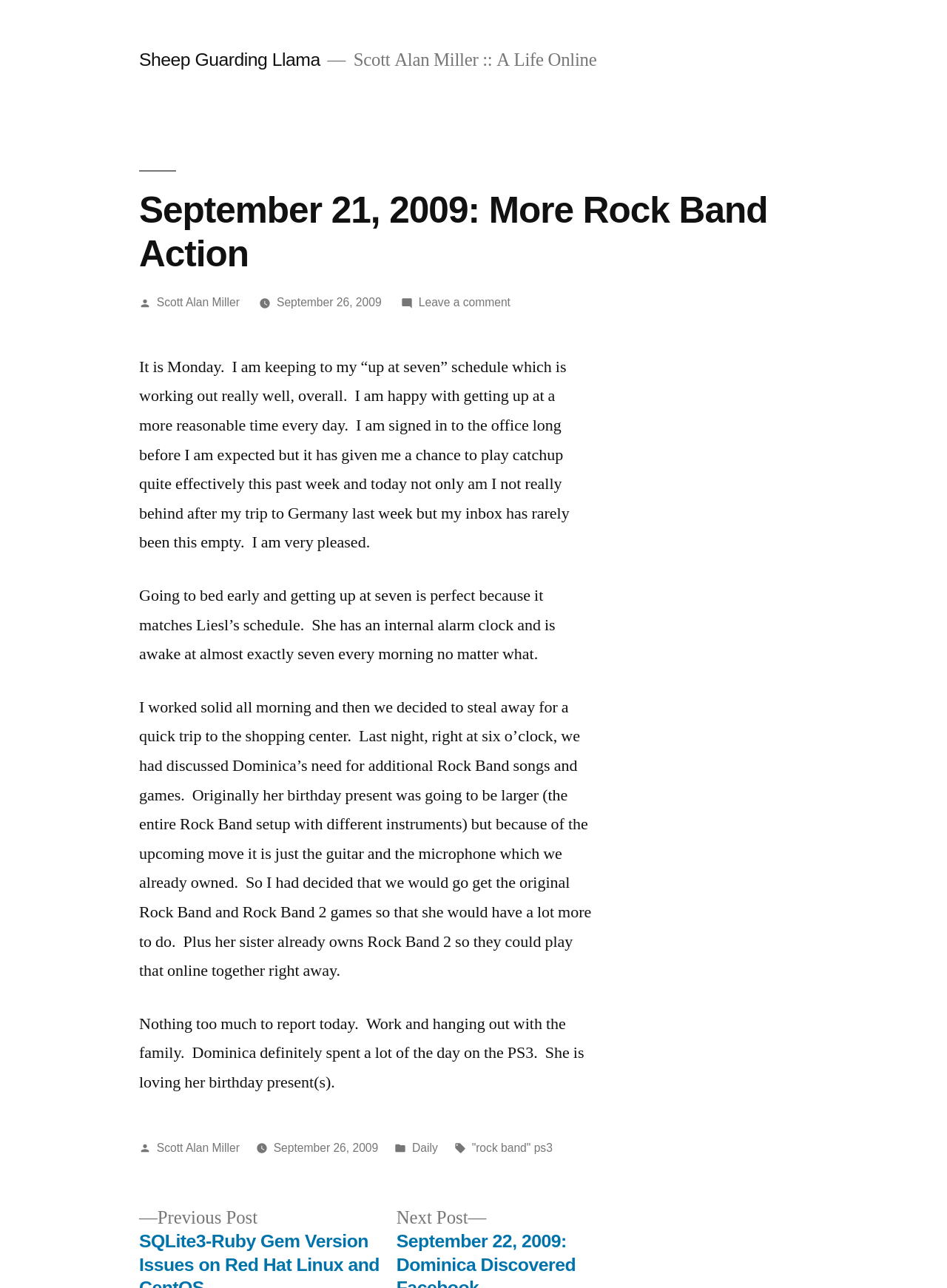What is the purpose of the trip to the shopping center?
Refer to the image and provide a concise answer in one word or phrase.

To buy Rock Band games